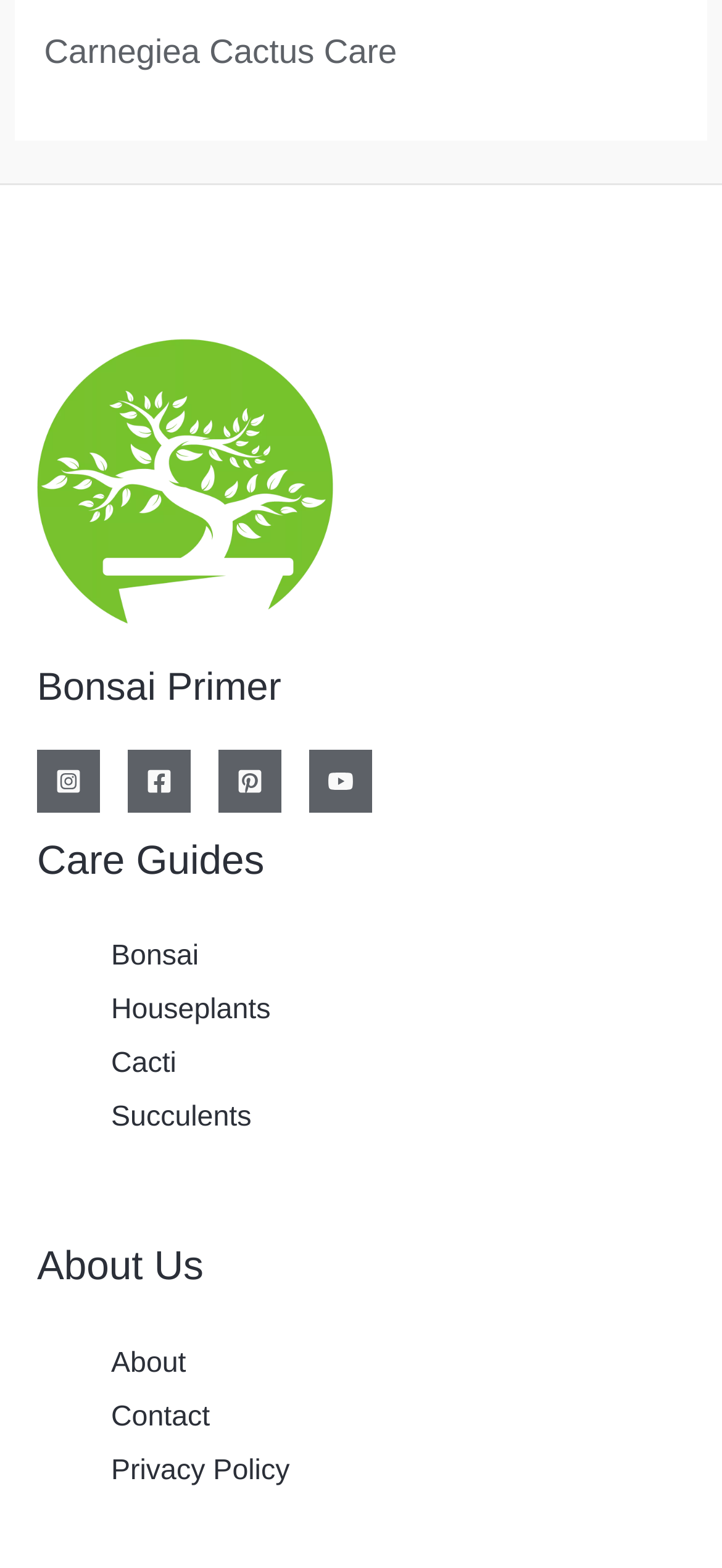Locate the bounding box of the user interface element based on this description: "Privacy Policy".

[0.154, 0.928, 0.401, 0.948]